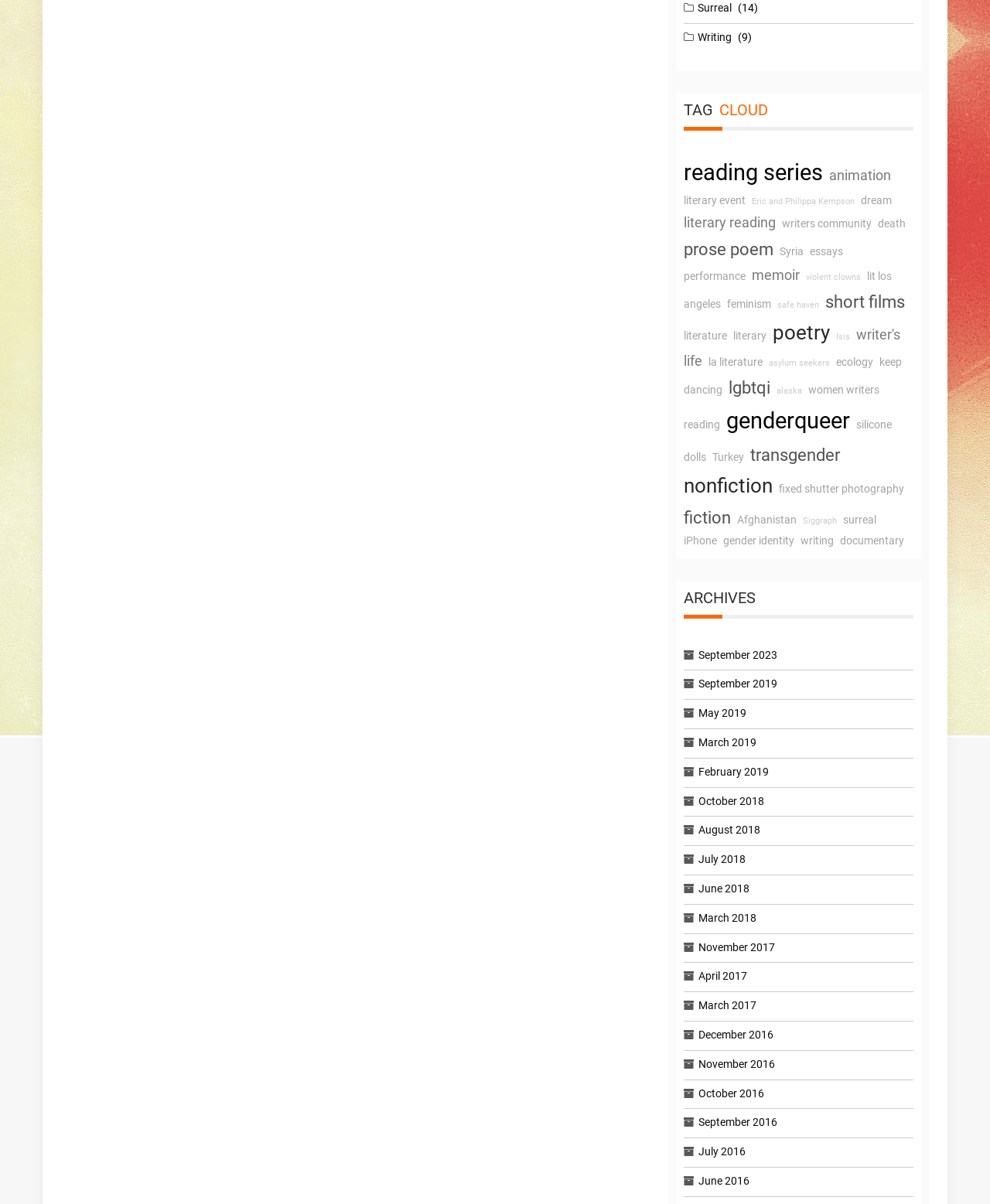Determine the bounding box coordinates of the element's region needed to click to follow the instruction: "Learn about 'feminism'". Provide these coordinates as four float numbers between 0 and 1, formatted as [left, top, right, bottom].

[0.735, 0.247, 0.779, 0.258]